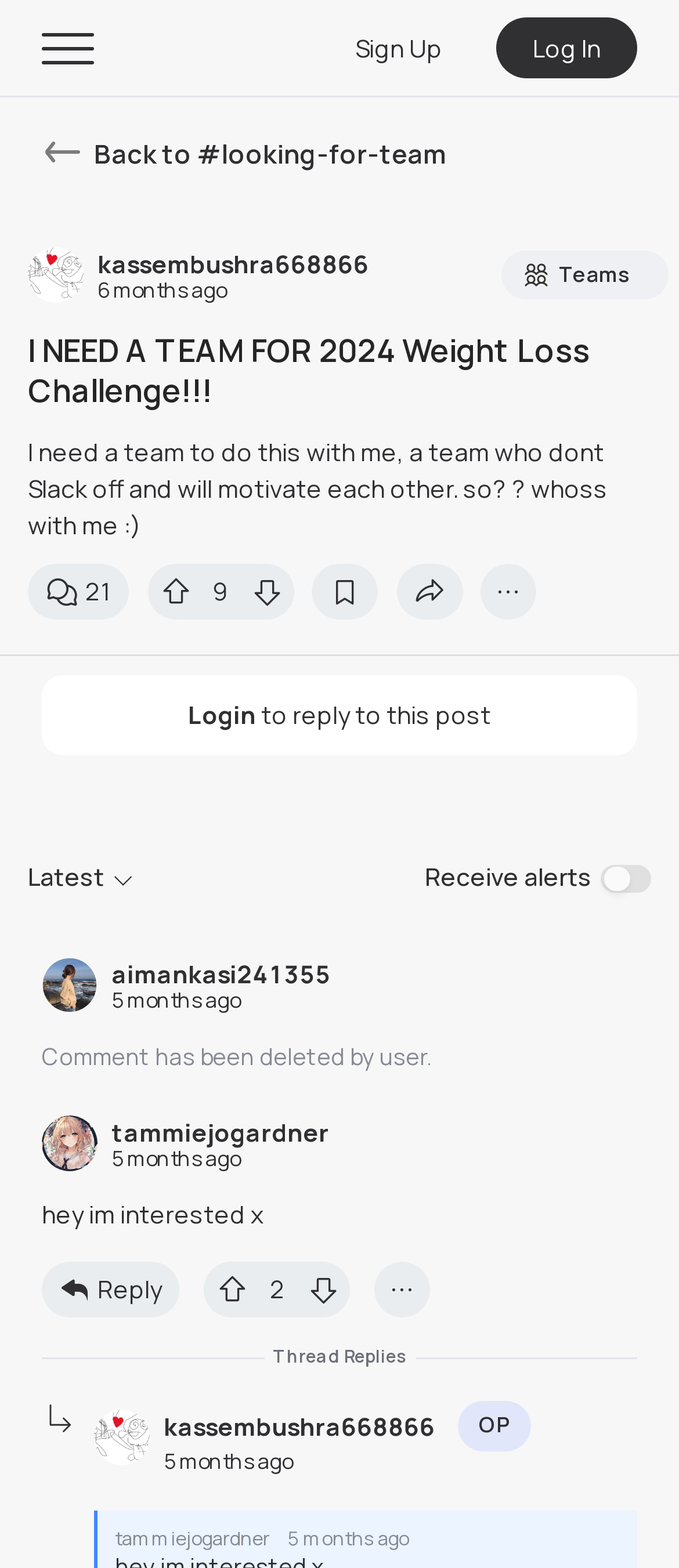Please find the bounding box coordinates of the element's region to be clicked to carry out this instruction: "Click on the 'Reply' button".

[0.144, 0.812, 0.238, 0.833]